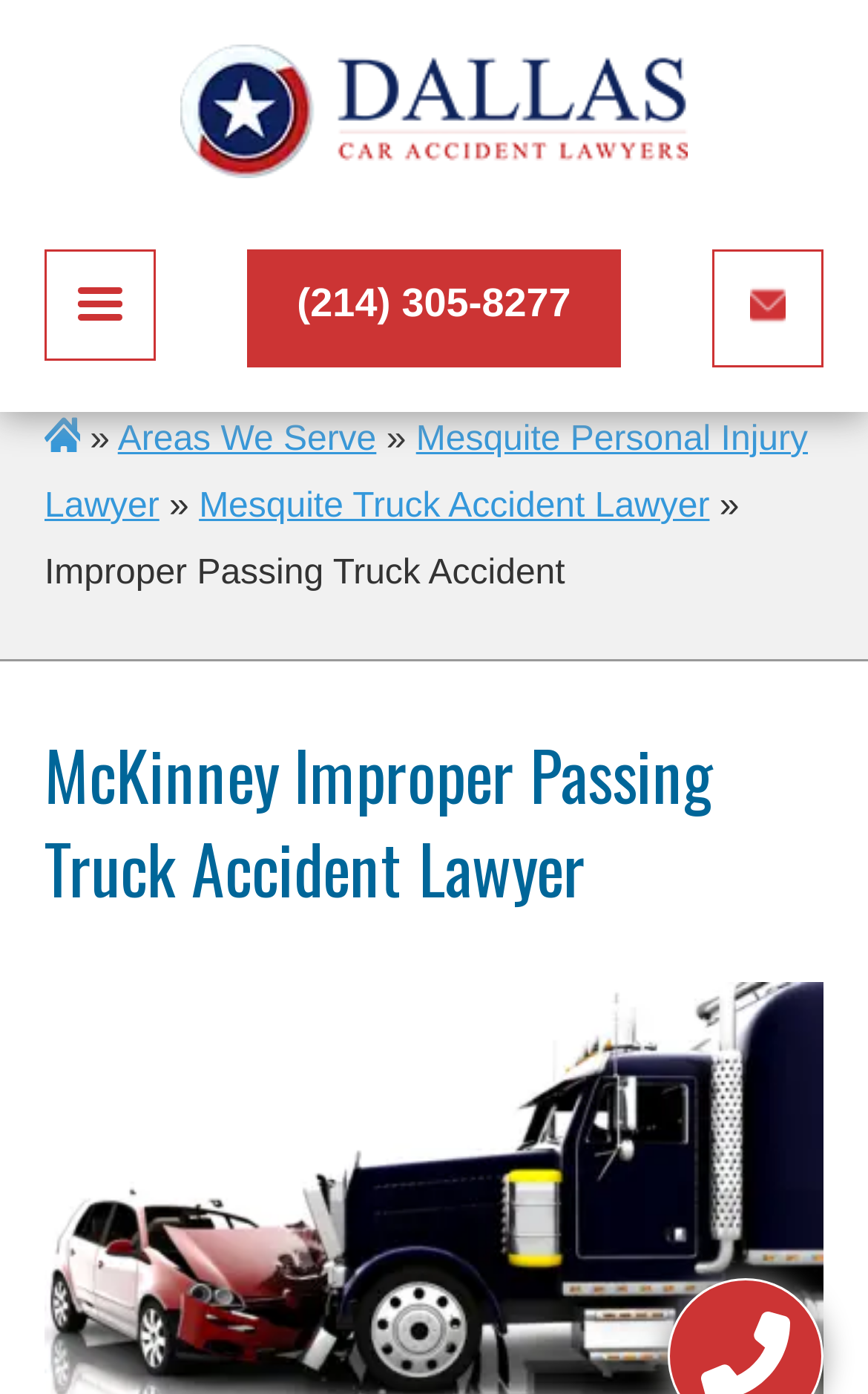What is the promise made to users on the webpage?
Offer a detailed and exhaustive answer to the question.

The webpage makes a promise to users that they will not have to pay anything unless the law firm wins their case, which is a guarantee of the firm's confidence in their ability to secure a successful outcome for their clients.